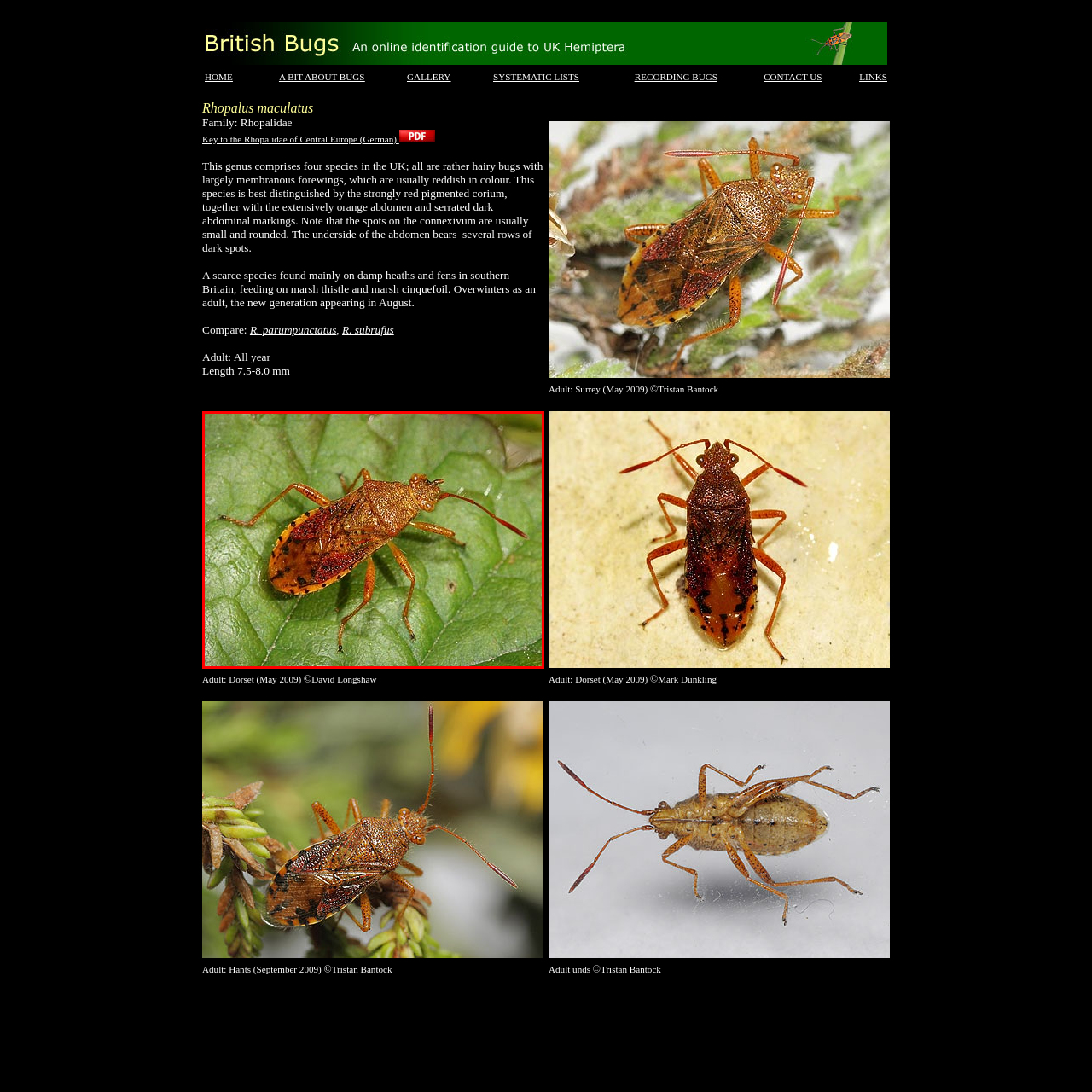What is the typical habitat of Rhopalus maculatus?
Direct your attention to the image marked by the red bounding box and answer the question with a single word or phrase.

damp heaths and fens